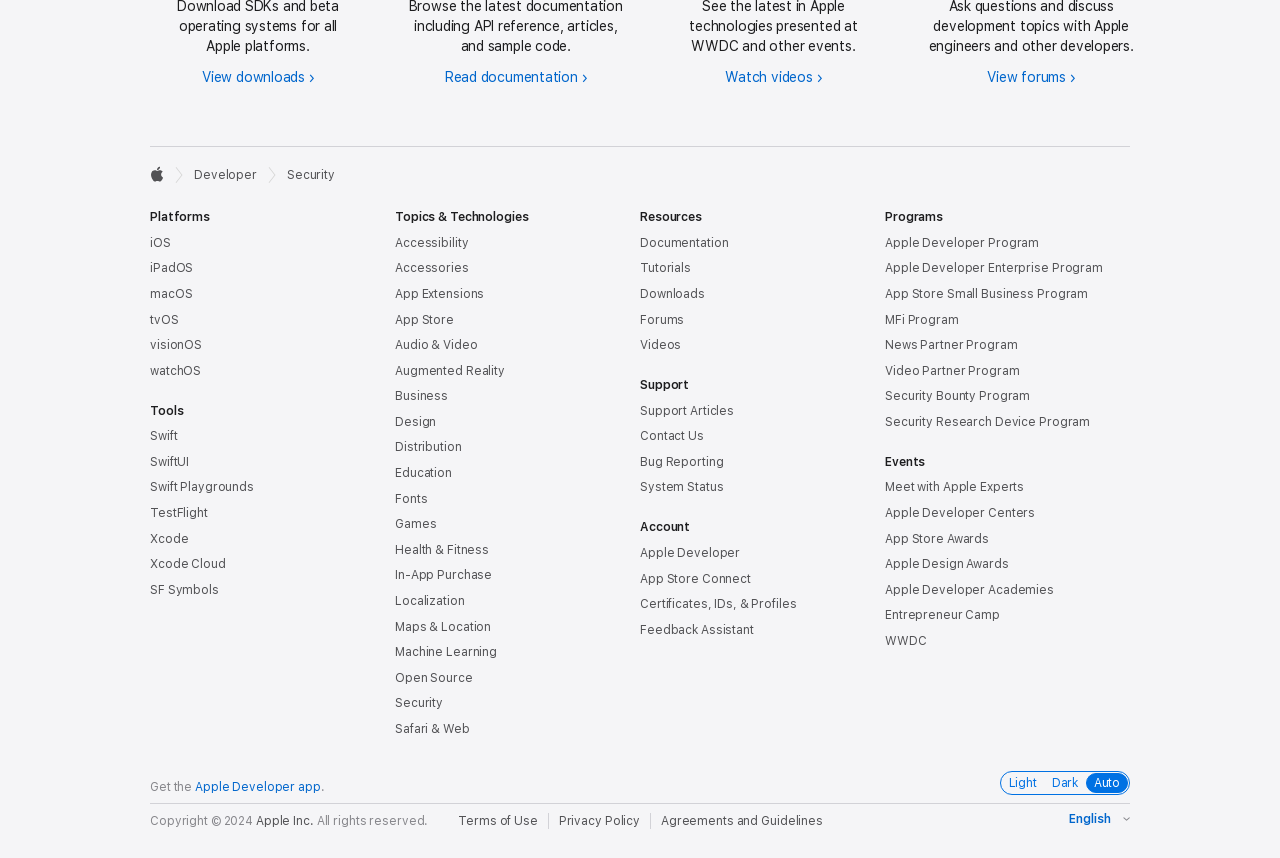Locate the bounding box coordinates of the clickable part needed for the task: "Explore Security Bounty Program".

[0.691, 0.454, 0.805, 0.47]